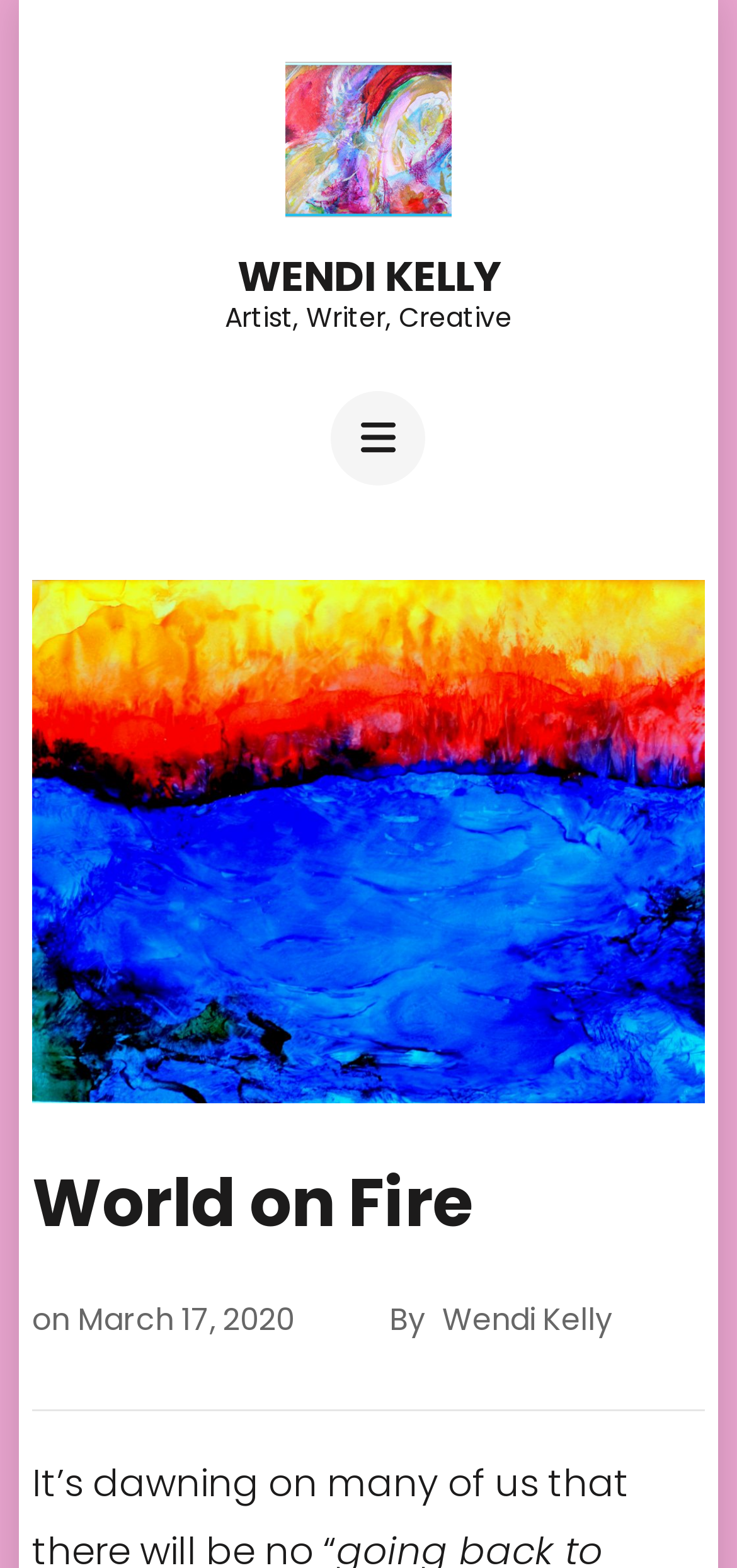Give an extensive and precise description of the webpage.

The webpage is titled "World on Fire – Wendi Kelly" and appears to be a personal website or blog. At the top, there is a link to "Wendi Kelly" accompanied by an image of the same name, taking up about a quarter of the screen width. Below this, there is a larger link to "WENDI KELLY" and a brief description "Artist, Writer, Creative" in static text.

To the right of these elements, there is an expandable button with no label. When expanded, it reveals a figure that occupies most of the screen, with a header section at the top. The header section contains a heading "World on Fire" and a link to a date "March 17, 2020" with a time element. Below the date, there is a static text "By" followed by another link to "Wendi Kelly".

Overall, the webpage has a simple layout with a focus on the title and the author's name, with a prominent expandable section that contains more information.